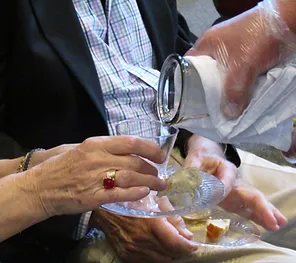What is being poured into the small glass?
Please provide a comprehensive answer to the question based on the webpage screenshot.

A gloved hand is meticulously pouring a drink into a small glass, which represents the blood of Christ in the Communion ritual, demonstrating the reverence and care involved in this sacred tradition.